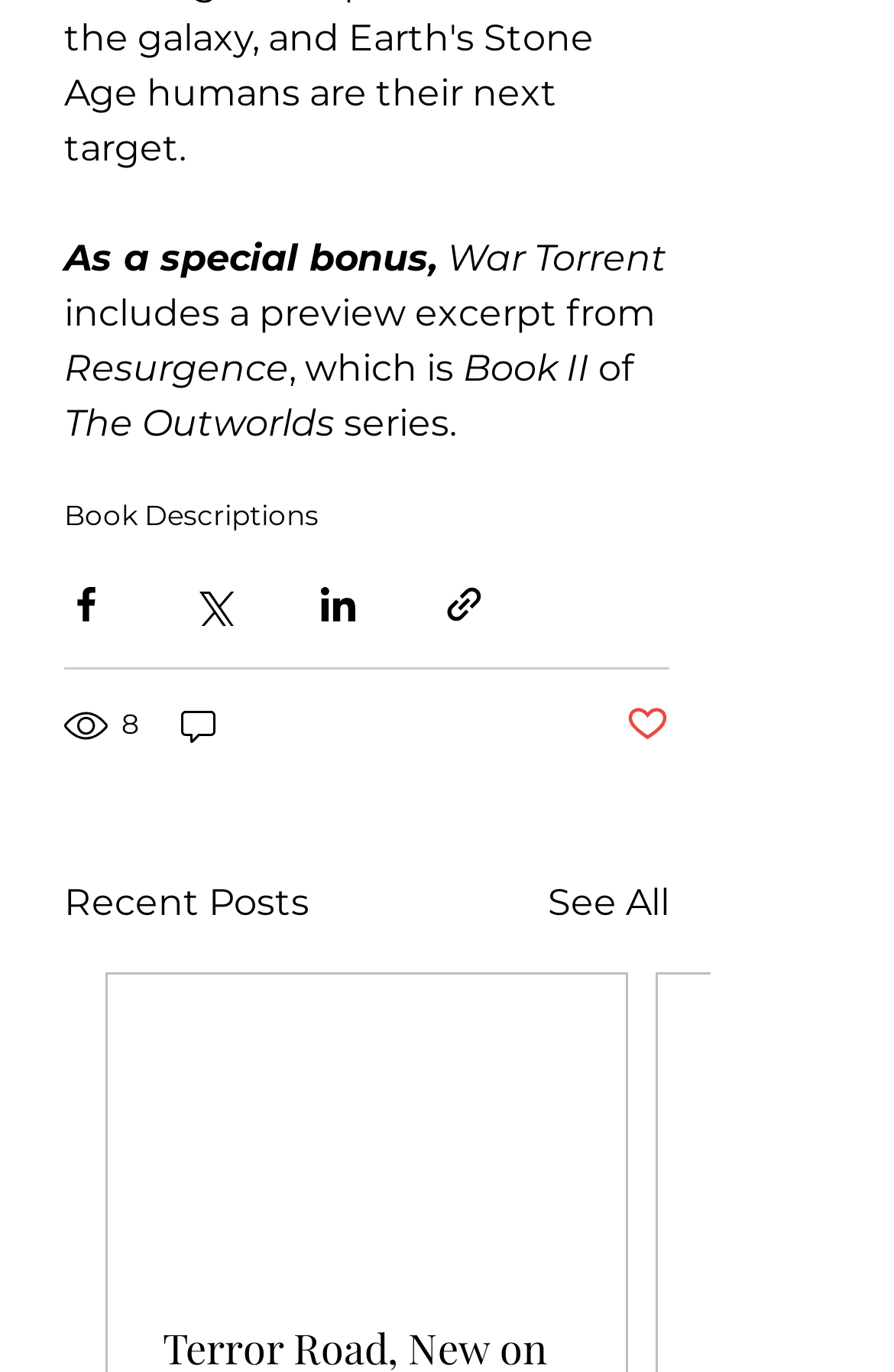Locate the bounding box coordinates of the clickable element to fulfill the following instruction: "Click on the 'Book Descriptions' link". Provide the coordinates as four float numbers between 0 and 1 in the format [left, top, right, bottom].

[0.072, 0.362, 0.356, 0.387]